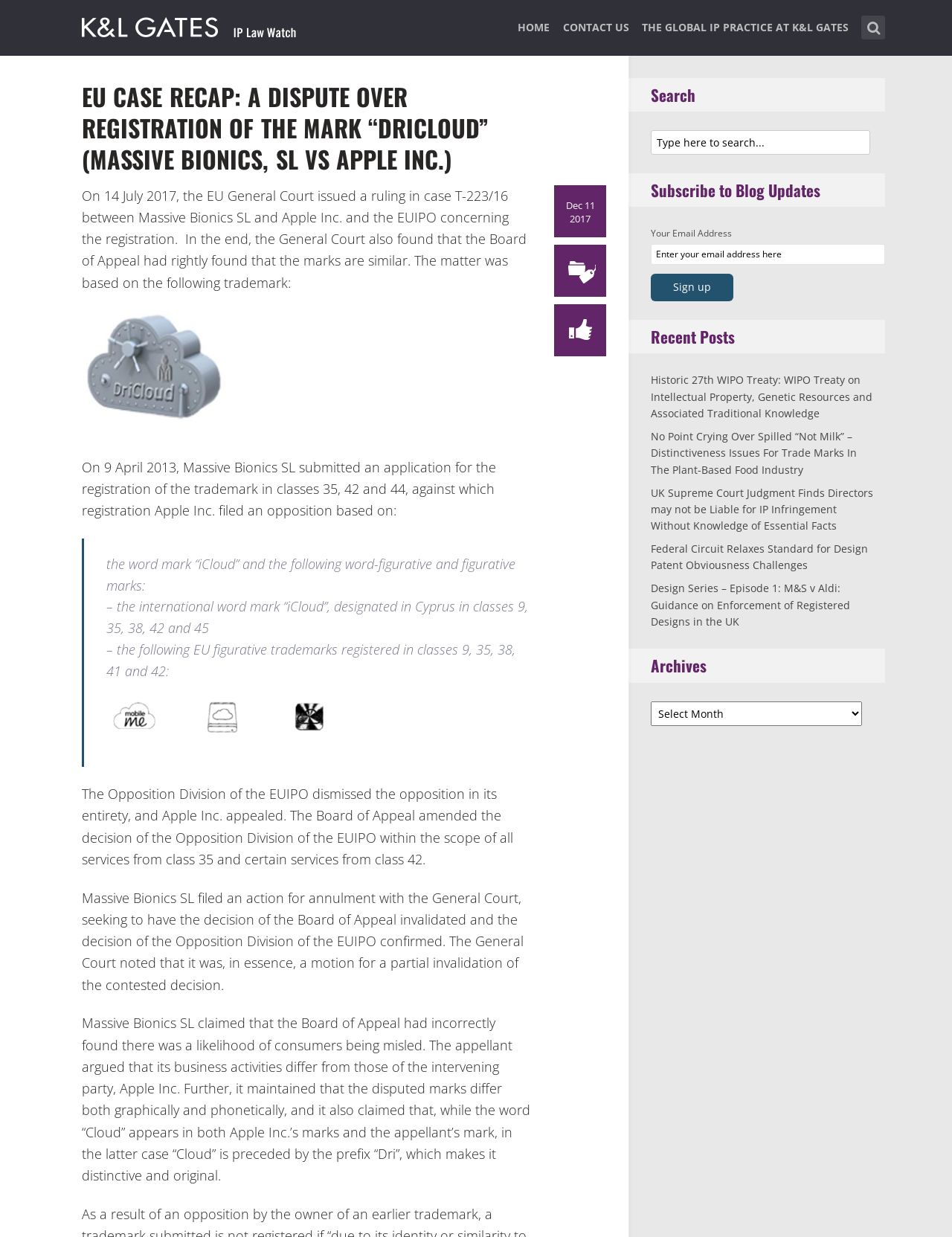Please determine the main heading text of this webpage.

EU CASE RECAP: A DISPUTE OVER REGISTRATION OF THE MARK “DRICLOUD” (MASSIVE BIONICS, SL VS APPLE INC.)